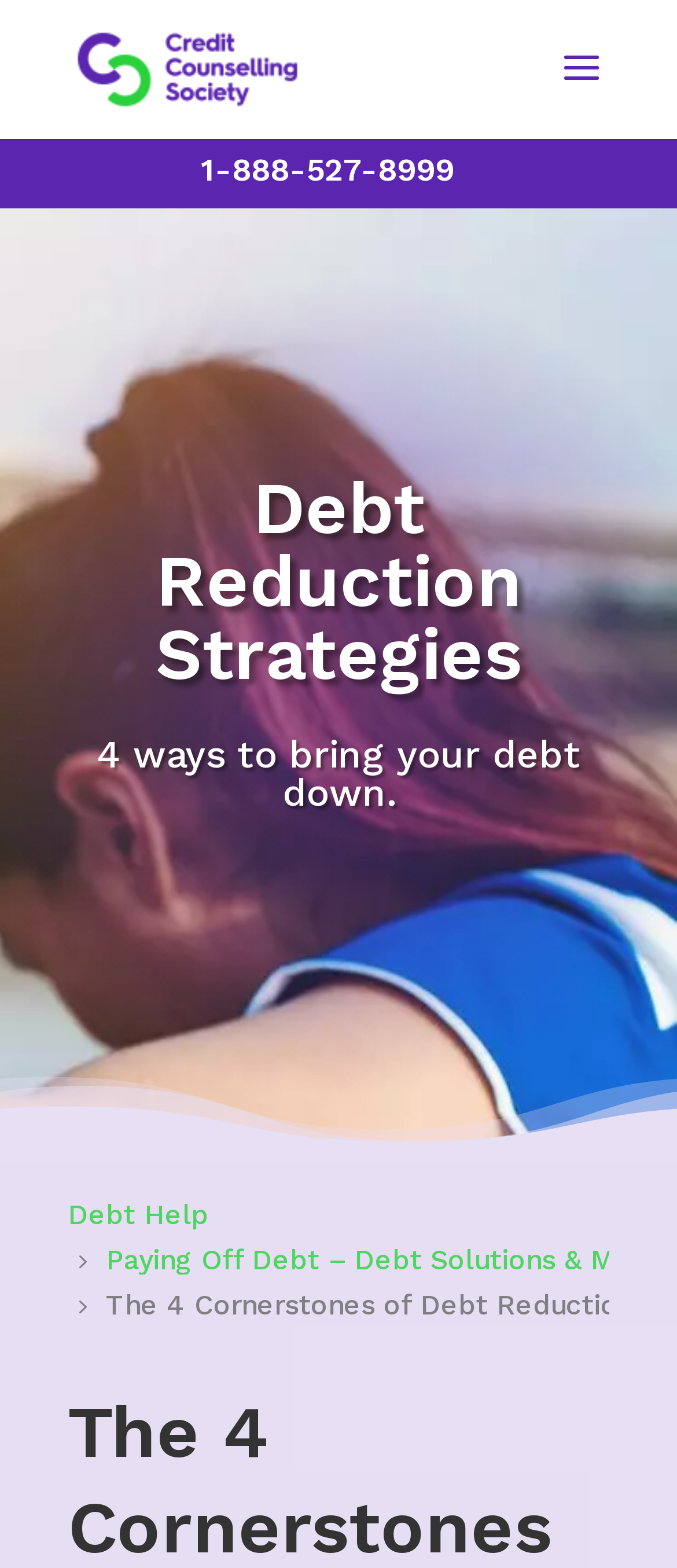Using floating point numbers between 0 and 1, provide the bounding box coordinates in the format (top-left x, top-left y, bottom-right x, bottom-right y). Locate the UI element described here: alt="Credit Counselling Society"

[0.113, 0.032, 0.441, 0.053]